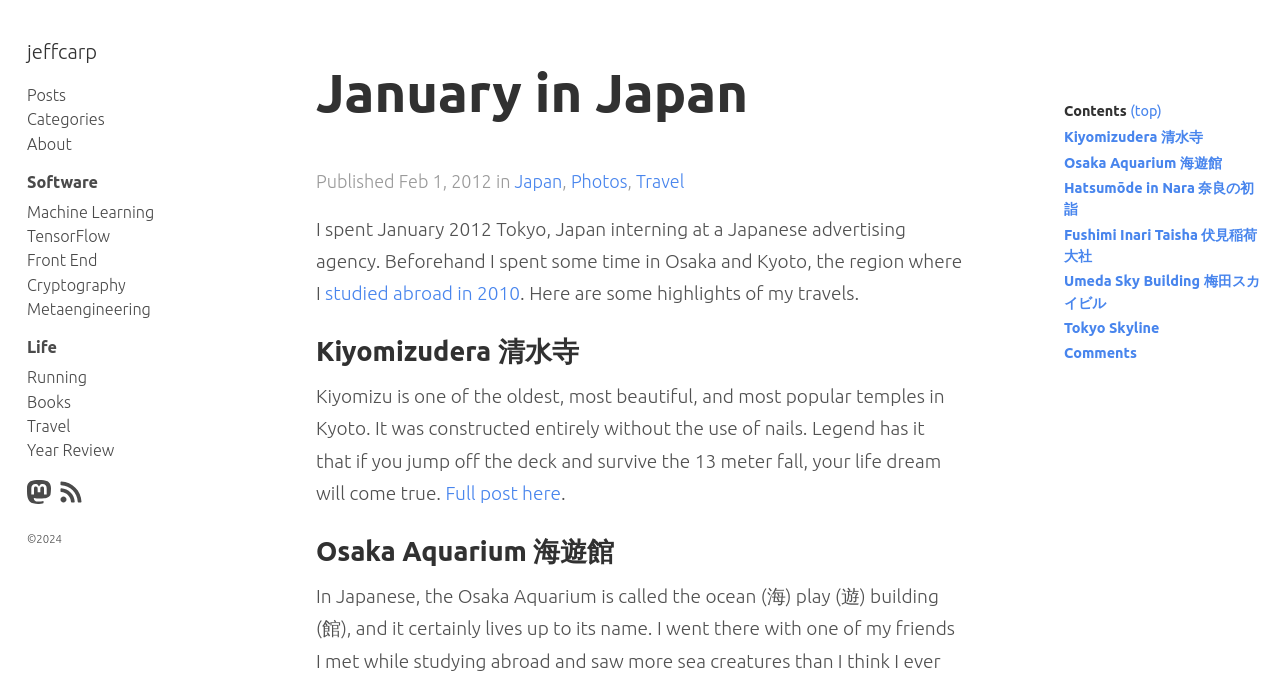Given the element description, predict the bounding box coordinates in the format (top-left x, top-left y, bottom-right x, bottom-right y), using floating point numbers between 0 and 1: Osaka Aquarium 海遊館

[0.831, 0.226, 0.989, 0.263]